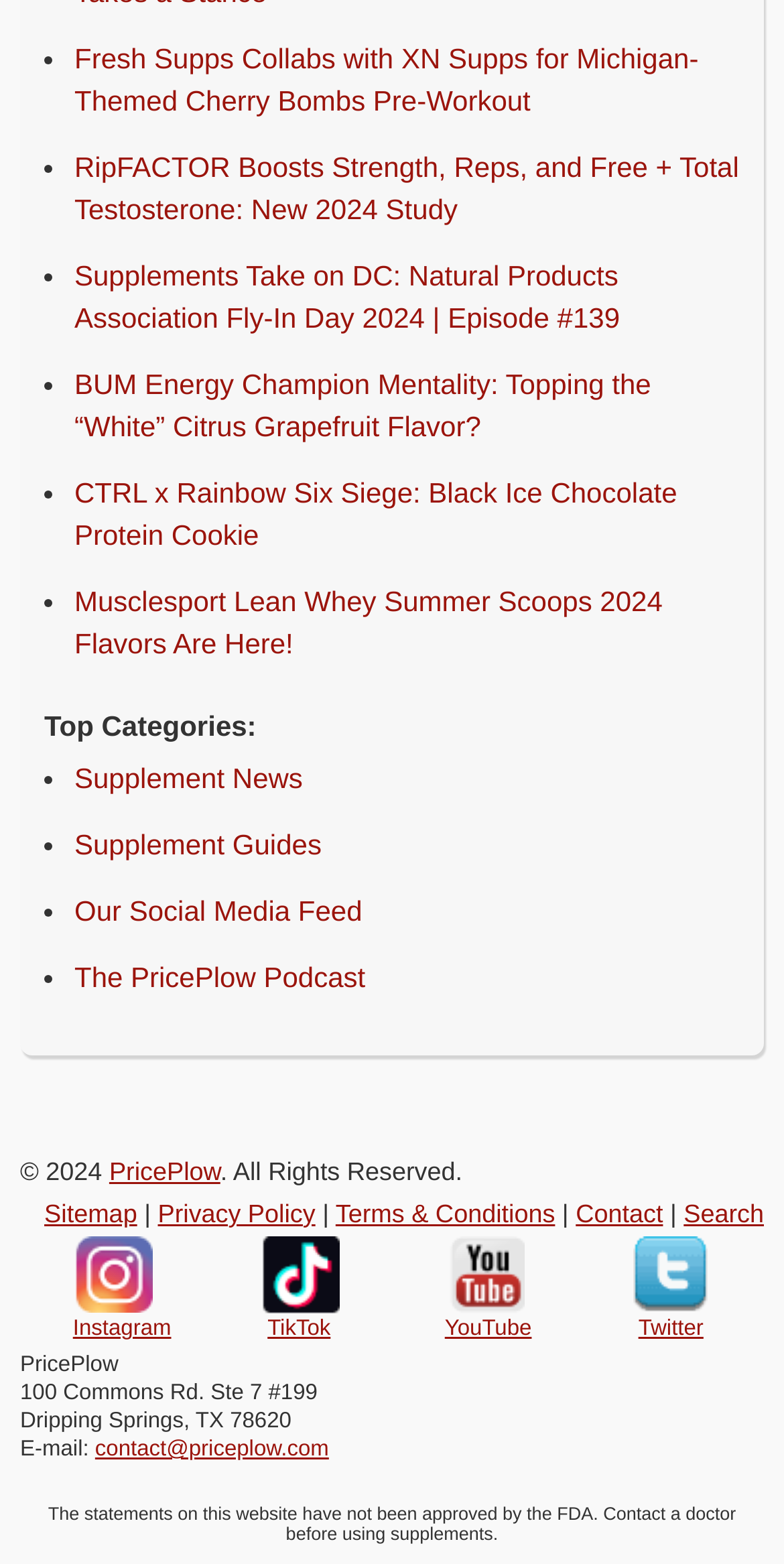Given the description Sitemap, predict the bounding box coordinates of the UI element. Ensure the coordinates are in the format (top-left x, top-left y, bottom-right x, bottom-right y) and all values are between 0 and 1.

[0.056, 0.767, 0.175, 0.785]